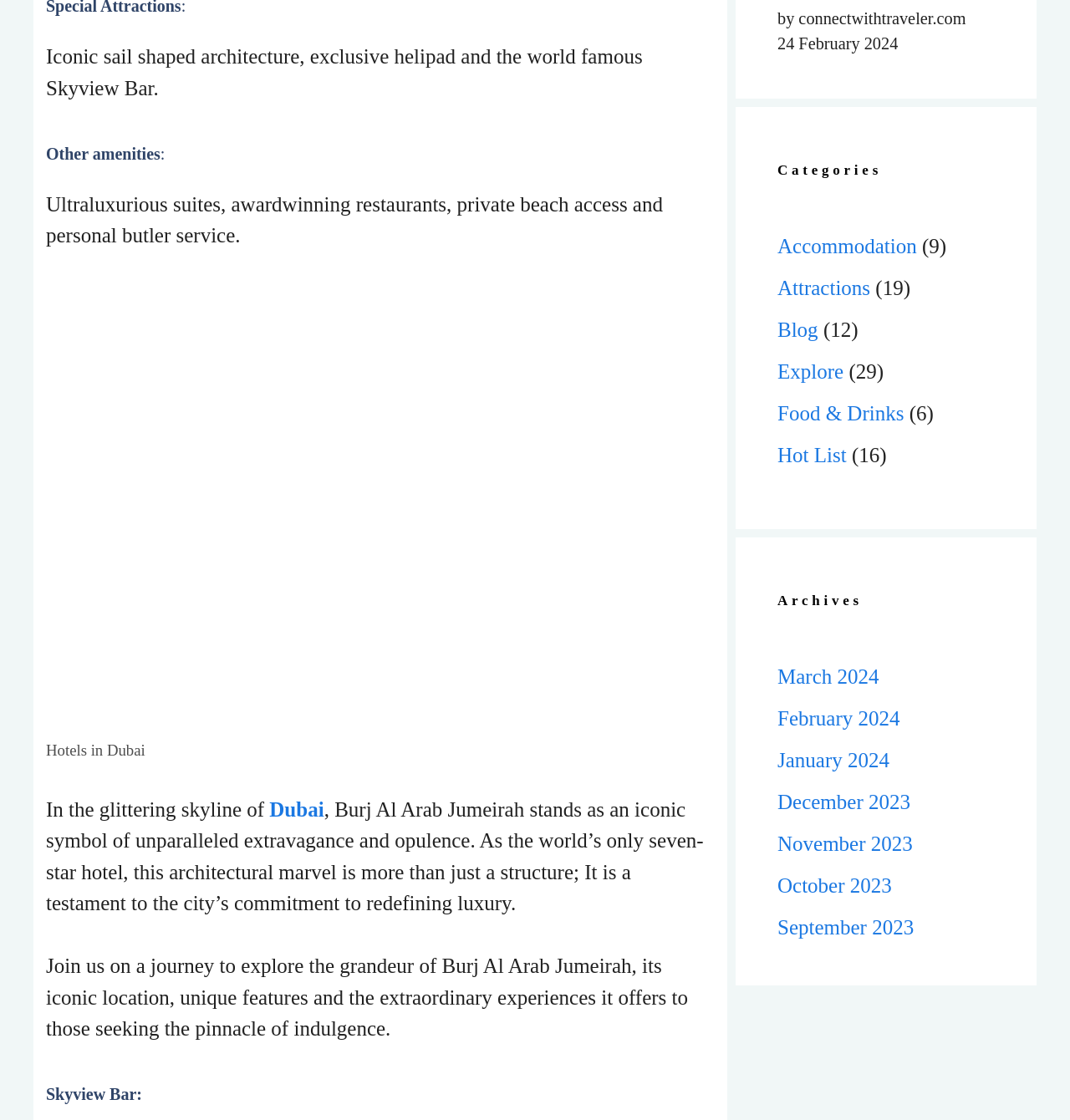Find the bounding box coordinates of the area to click in order to follow the instruction: "Click on the link to explore Dubai".

[0.252, 0.713, 0.303, 0.733]